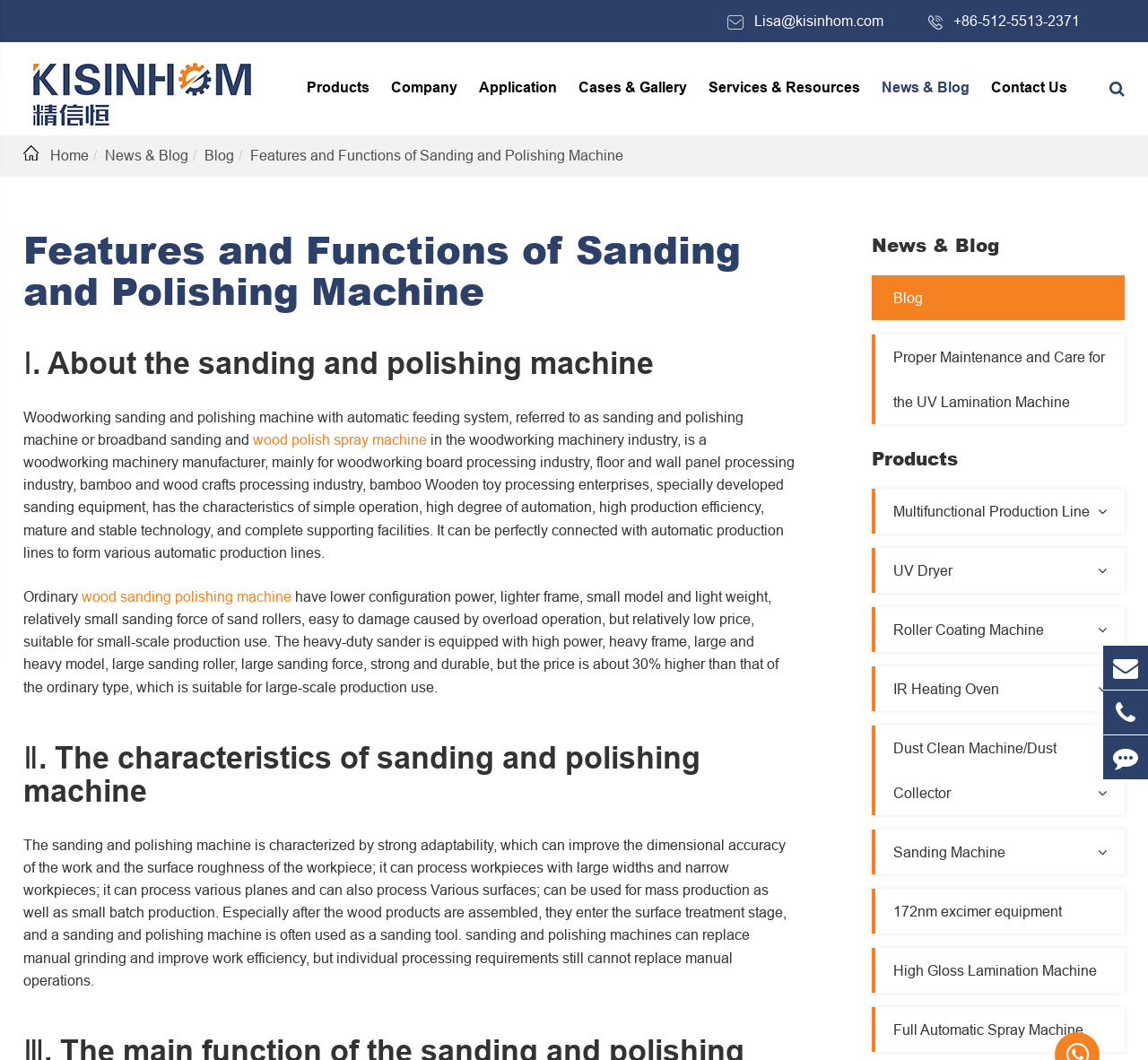Analyze the image and answer the question with as much detail as possible: 
What is the function of the UV Lamination Machine?

I found a link to the UV Lamination Machine on the webpage, but it does not provide a description of its function. However, based on the context, it appears to be a type of machinery used in the woodworking industry.